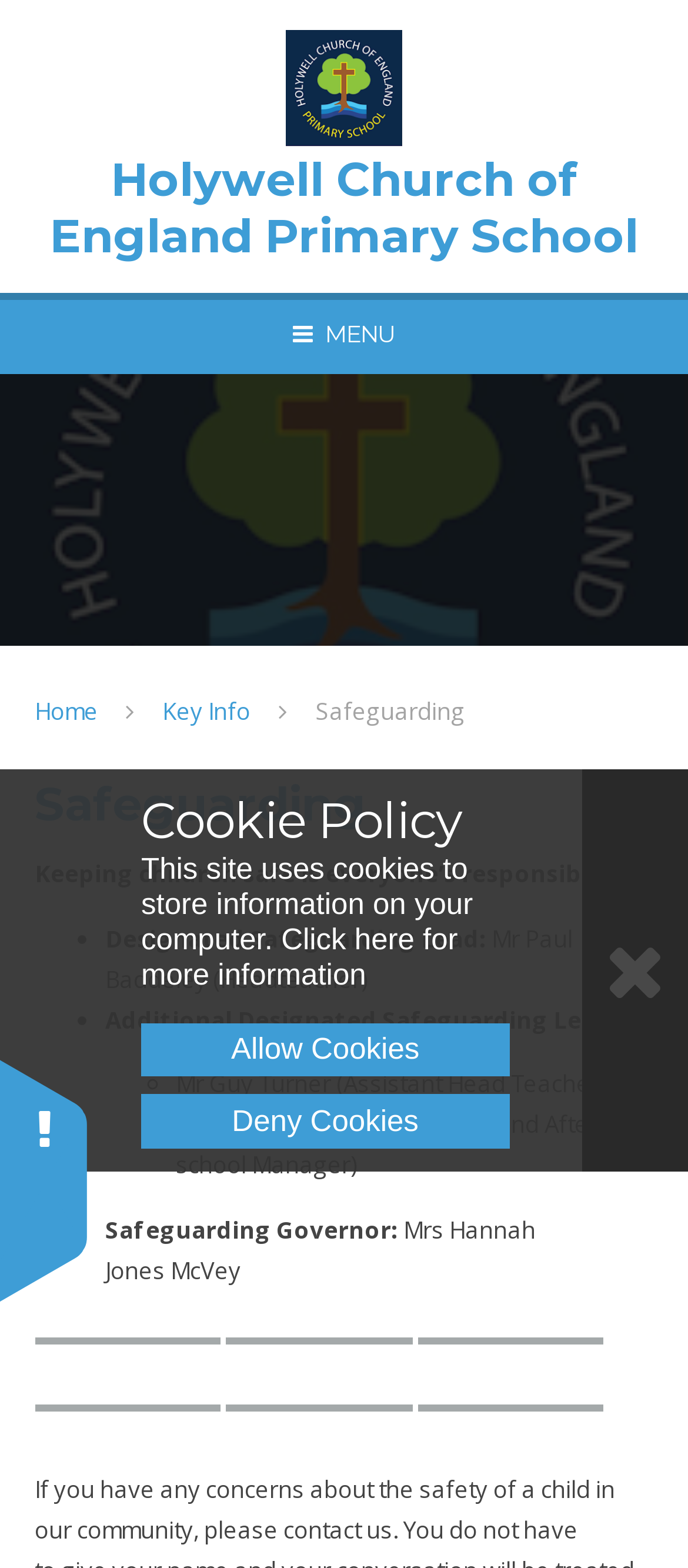What is the purpose of the website?
Can you give a detailed and elaborate answer to the question?

The webpage is focused on safeguarding, as indicated by the title 'Safeguarding' and the content discussing the Designated Safeguarding Lead, Additional Designated Safeguarding Leads, and Safeguarding Governor.